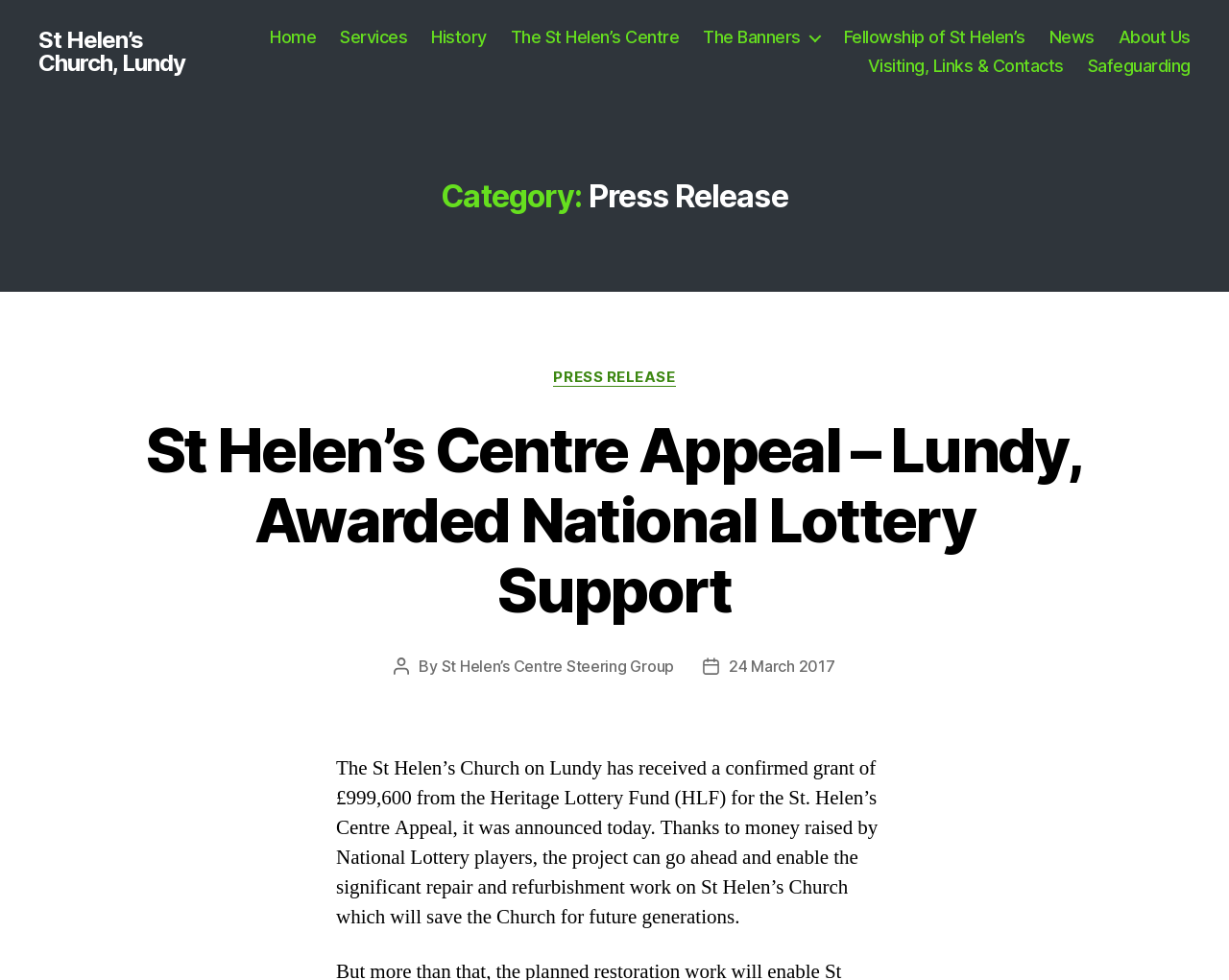Determine the main heading of the webpage and generate its text.

Category: Press Release